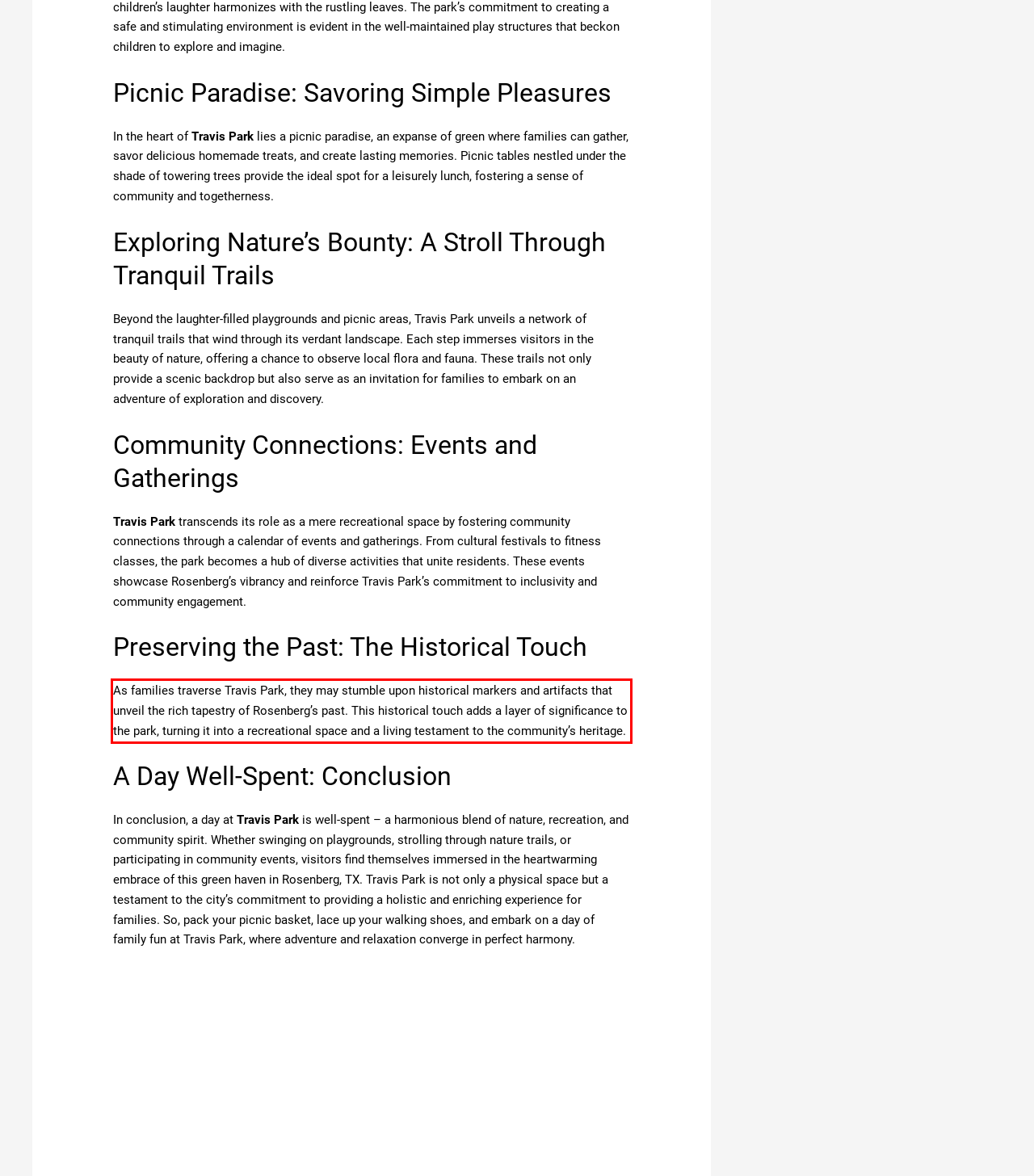Please extract the text content from the UI element enclosed by the red rectangle in the screenshot.

As families traverse Travis Park, they may stumble upon historical markers and artifacts that unveil the rich tapestry of Rosenberg’s past. This historical touch adds a layer of significance to the park, turning it into a recreational space and a living testament to the community’s heritage.